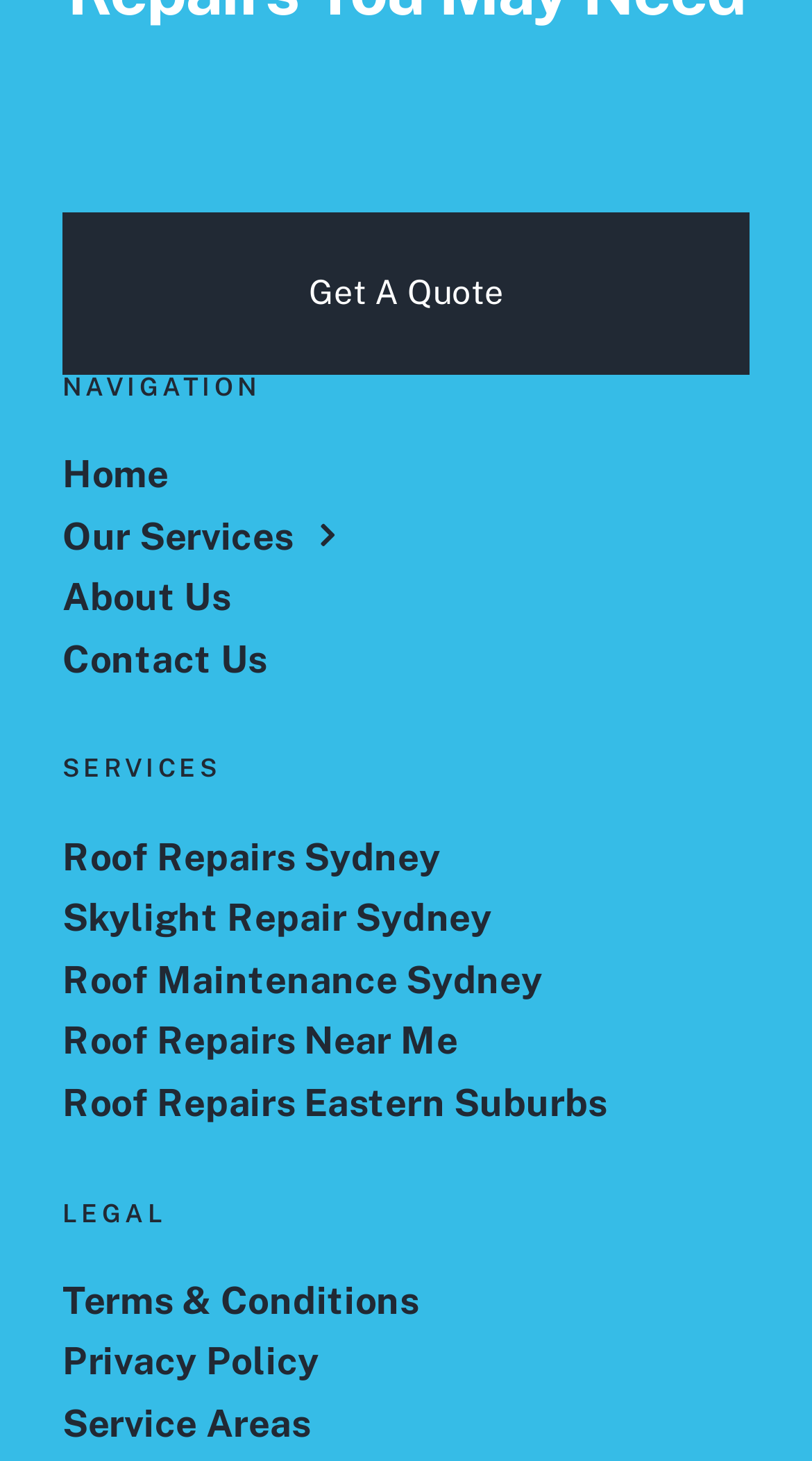Identify the bounding box coordinates of the clickable region required to complete the instruction: "Go to home page". The coordinates should be given as four float numbers within the range of 0 and 1, i.e., [left, top, right, bottom].

[0.077, 0.309, 0.923, 0.34]